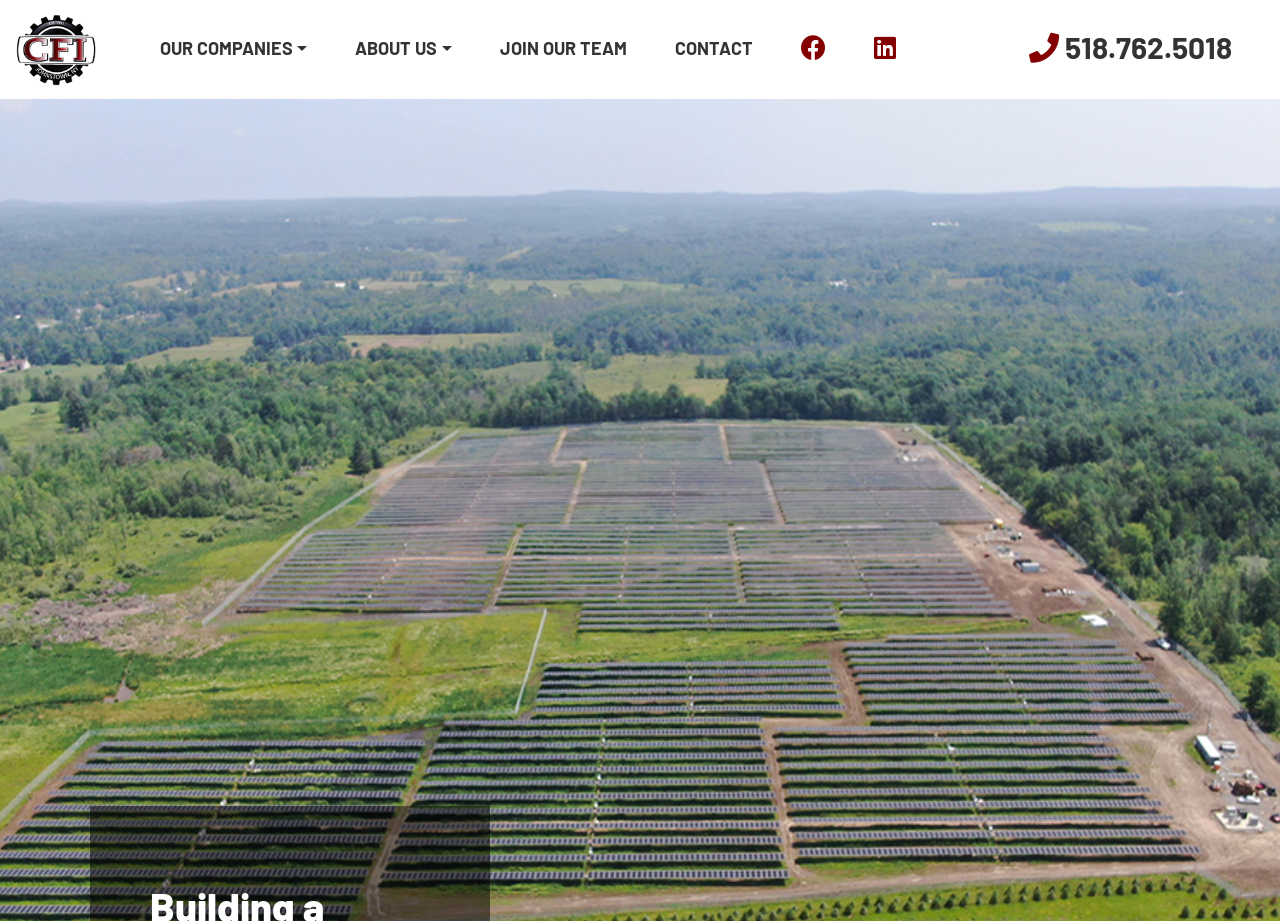Determine the bounding box coordinates for the HTML element described here: "Our Companies".

[0.106, 0.04, 0.259, 0.064]